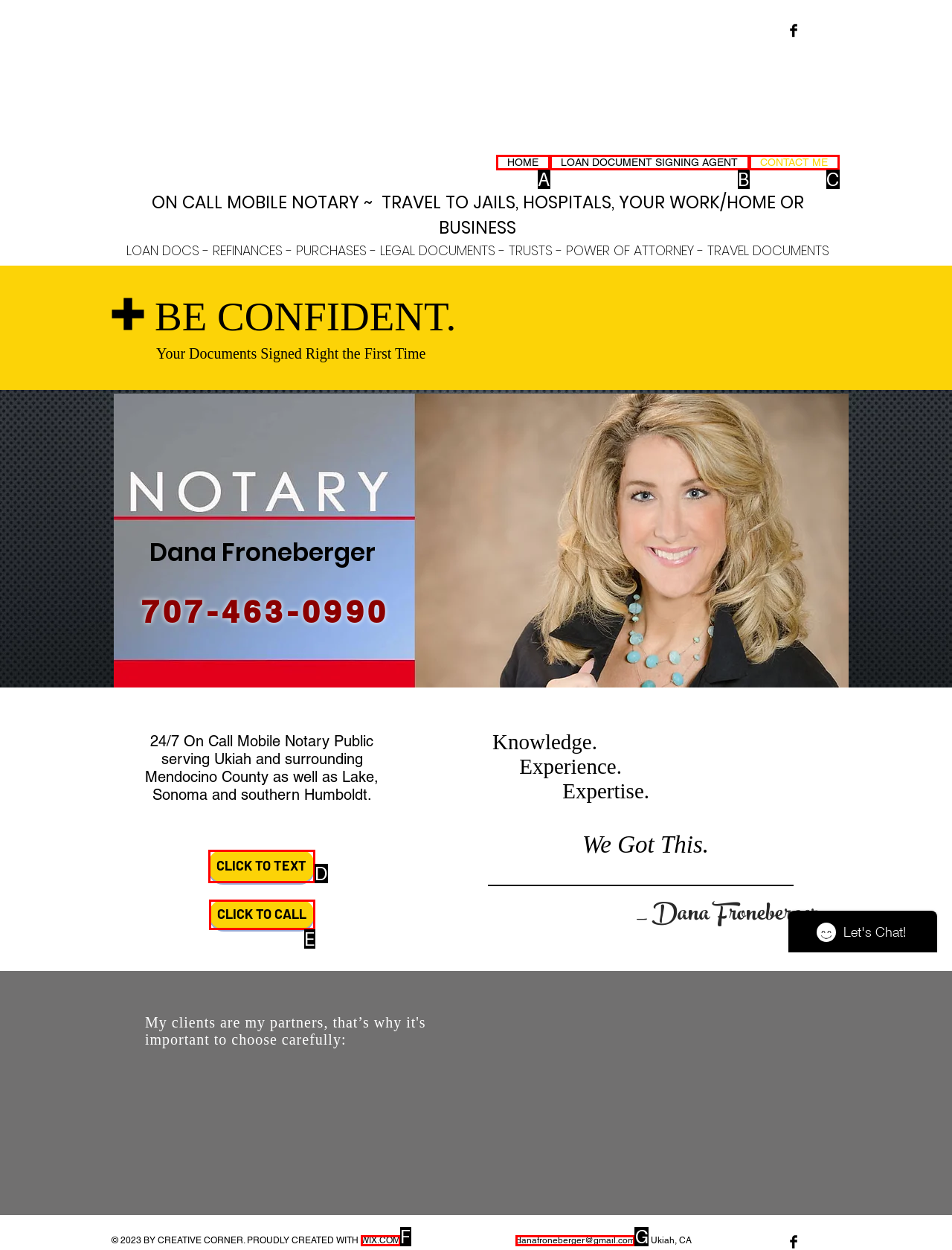Given the description: 1-866-535-7972, identify the matching option. Answer with the corresponding letter.

None